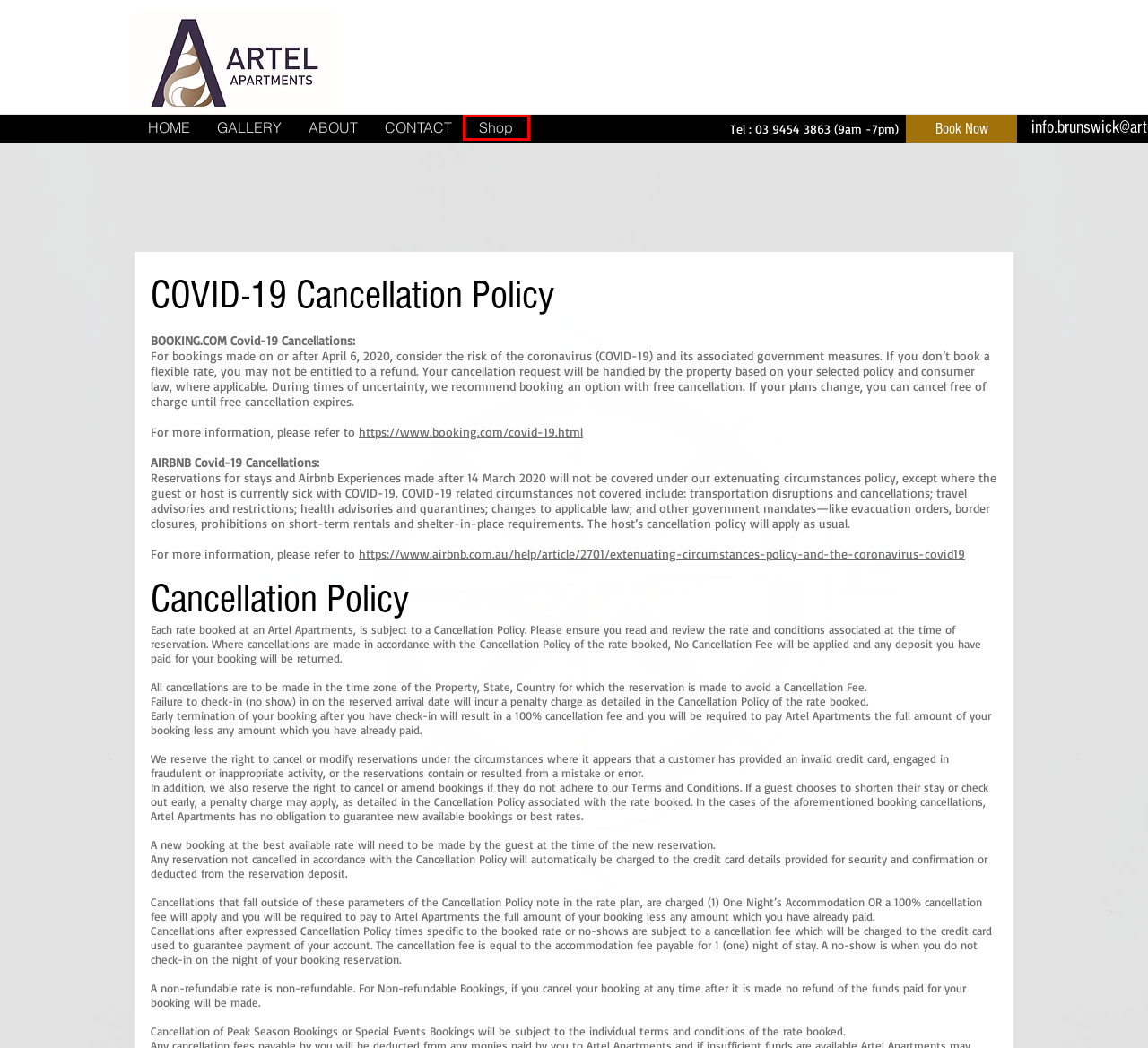Examine the screenshot of a webpage with a red bounding box around an element. Then, select the webpage description that best represents the new page after clicking the highlighted element. Here are the descriptions:
A. Terms and Conditions | Artel Apartments Brunswick
B. All Products | Artel Apartments Brunswick
C. GALLERY | Artel Apartments Brunswick
D. ABOUT | Artel Apartments Brunswick
E. Privacy and use of info | Artel Apartments Brunswick
F. We need your consent
G. Search - RMS Online Booking
H. CONTACT | Artel Apartments Brunswick

B